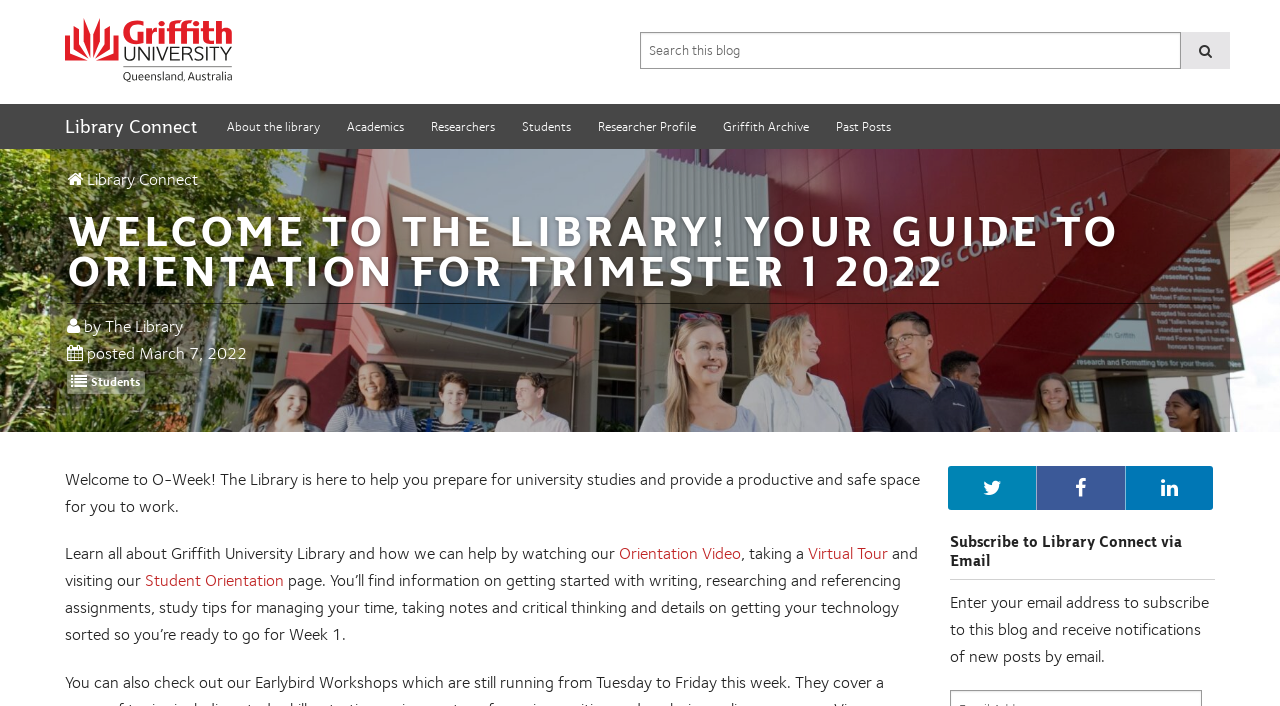Using the format (top-left x, top-left y, bottom-right x, bottom-right y), and given the element description, identify the bounding box coordinates within the screenshot: Past Posts

[0.641, 0.148, 0.705, 0.211]